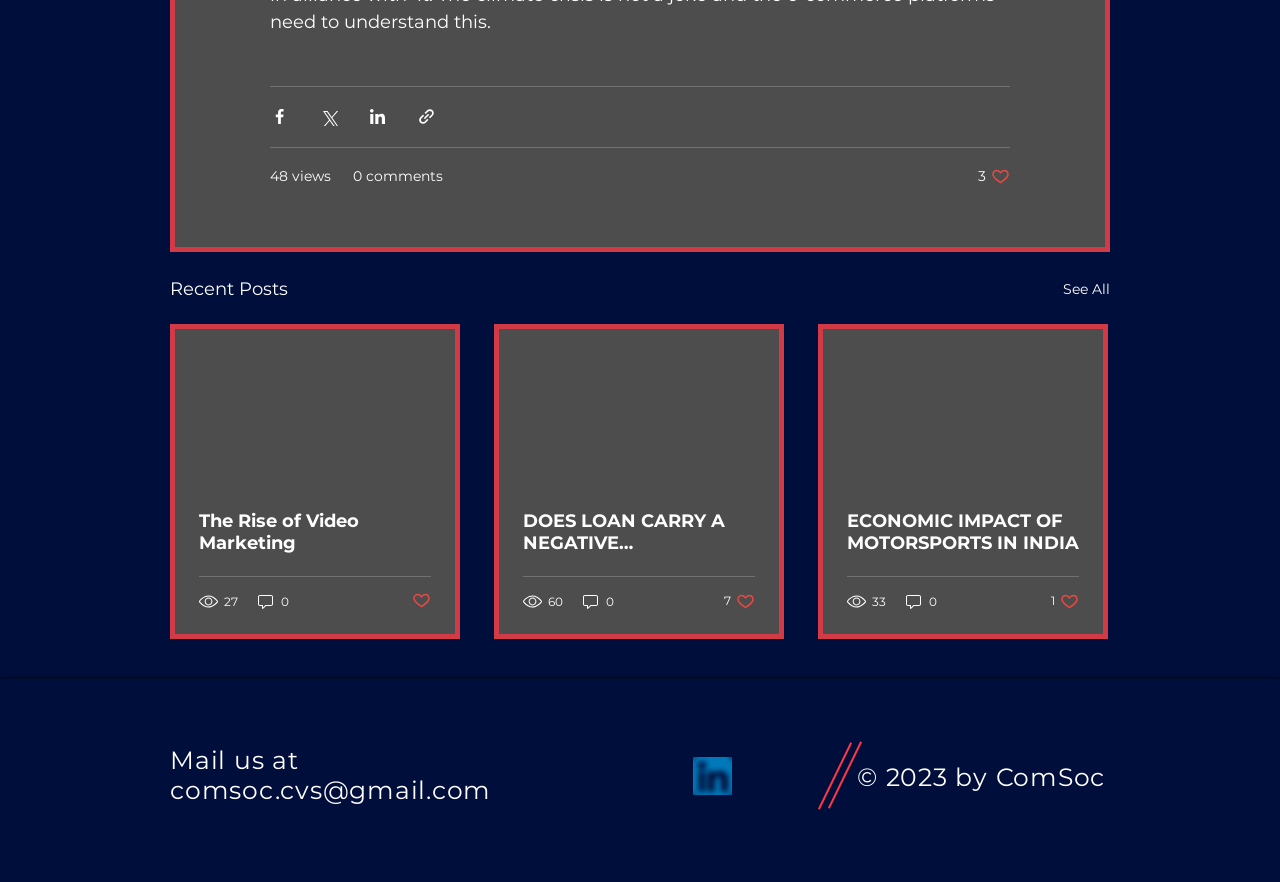Determine the bounding box coordinates of the clickable area required to perform the following instruction: "Like the post about loan connotation". The coordinates should be represented as four float numbers between 0 and 1: [left, top, right, bottom].

[0.566, 0.671, 0.59, 0.693]